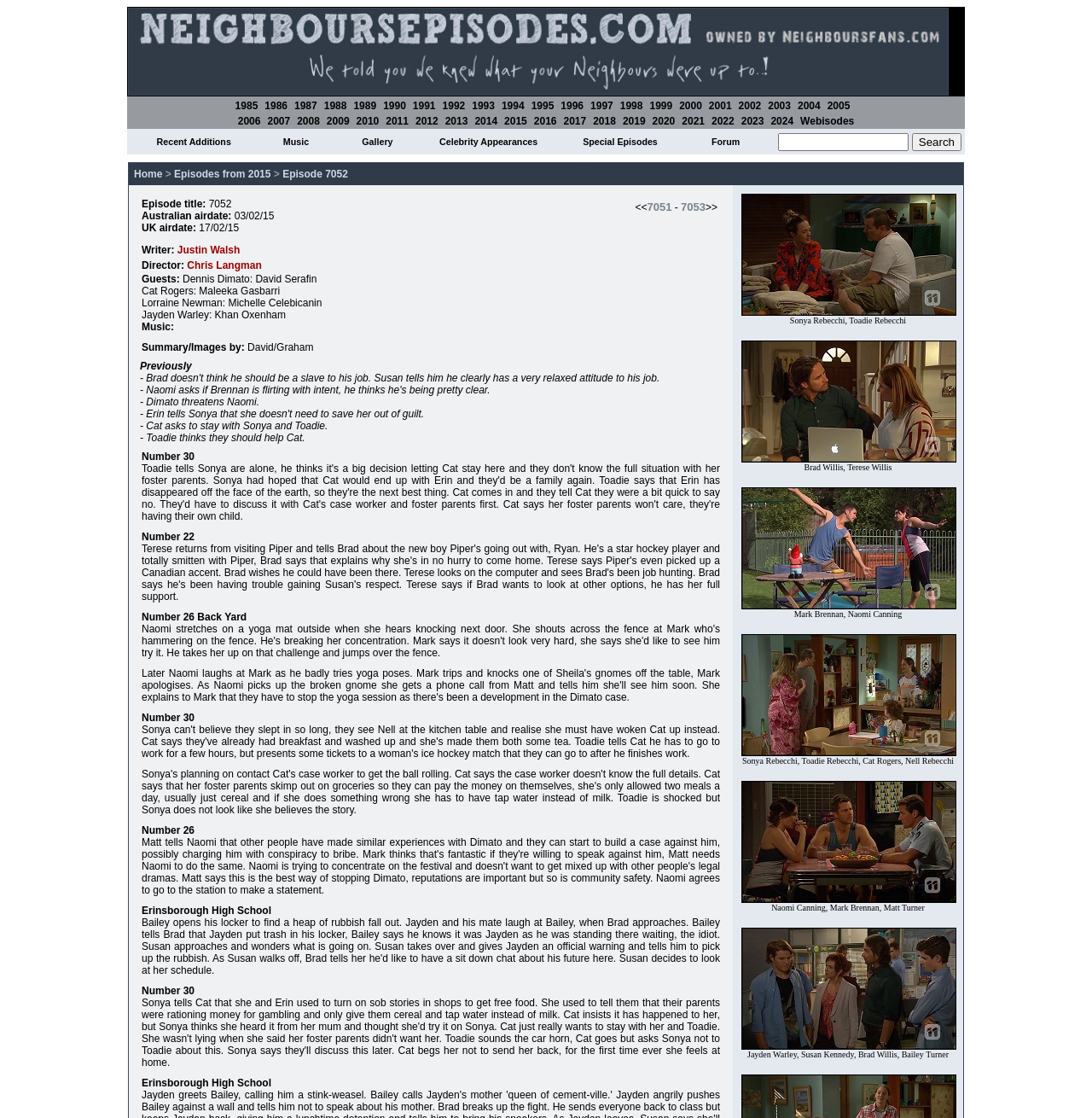Locate the bounding box coordinates of the clickable element to fulfill the following instruction: "Visit the forum". Provide the coordinates as four float numbers between 0 and 1 in the format [left, top, right, bottom].

[0.652, 0.122, 0.678, 0.132]